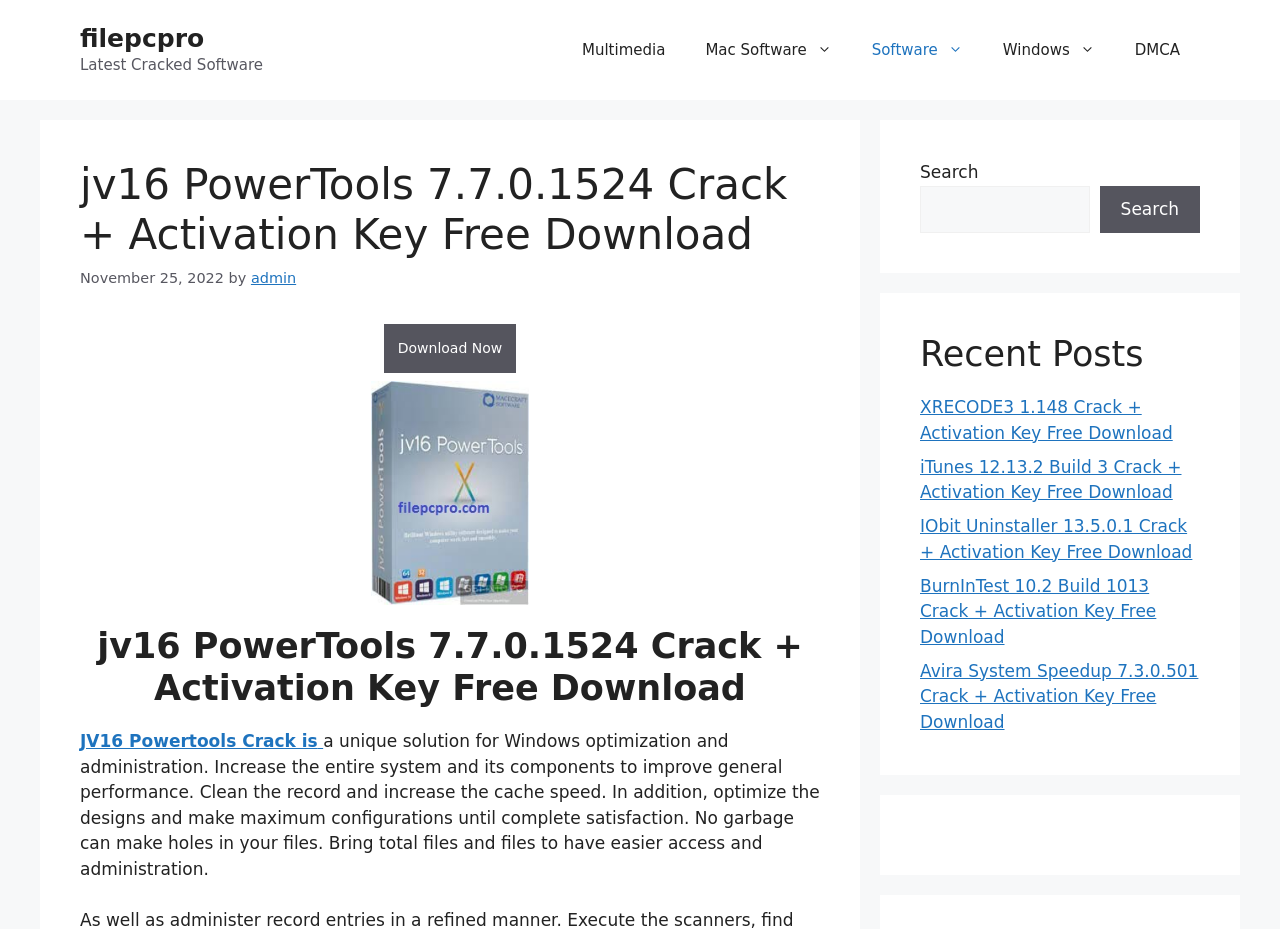Identify the bounding box coordinates of the element to click to follow this instruction: 'Read the 'Recent Posts''. Ensure the coordinates are four float values between 0 and 1, provided as [left, top, right, bottom].

[0.719, 0.358, 0.938, 0.404]